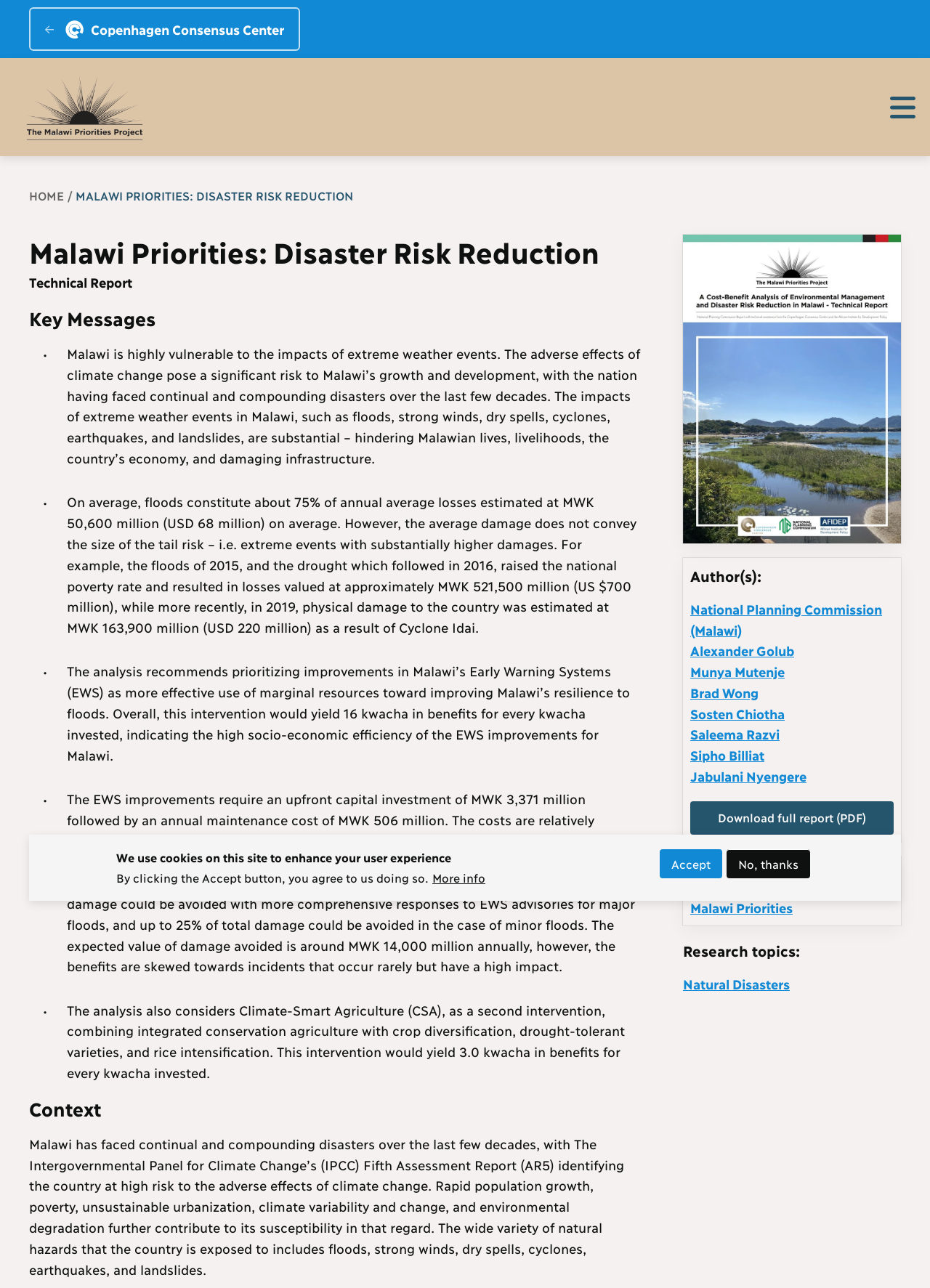Determine the coordinates of the bounding box that should be clicked to complete the instruction: "View Malawi Priorities project". The coordinates should be represented by four float numbers between 0 and 1: [left, top, right, bottom].

[0.742, 0.696, 0.852, 0.713]